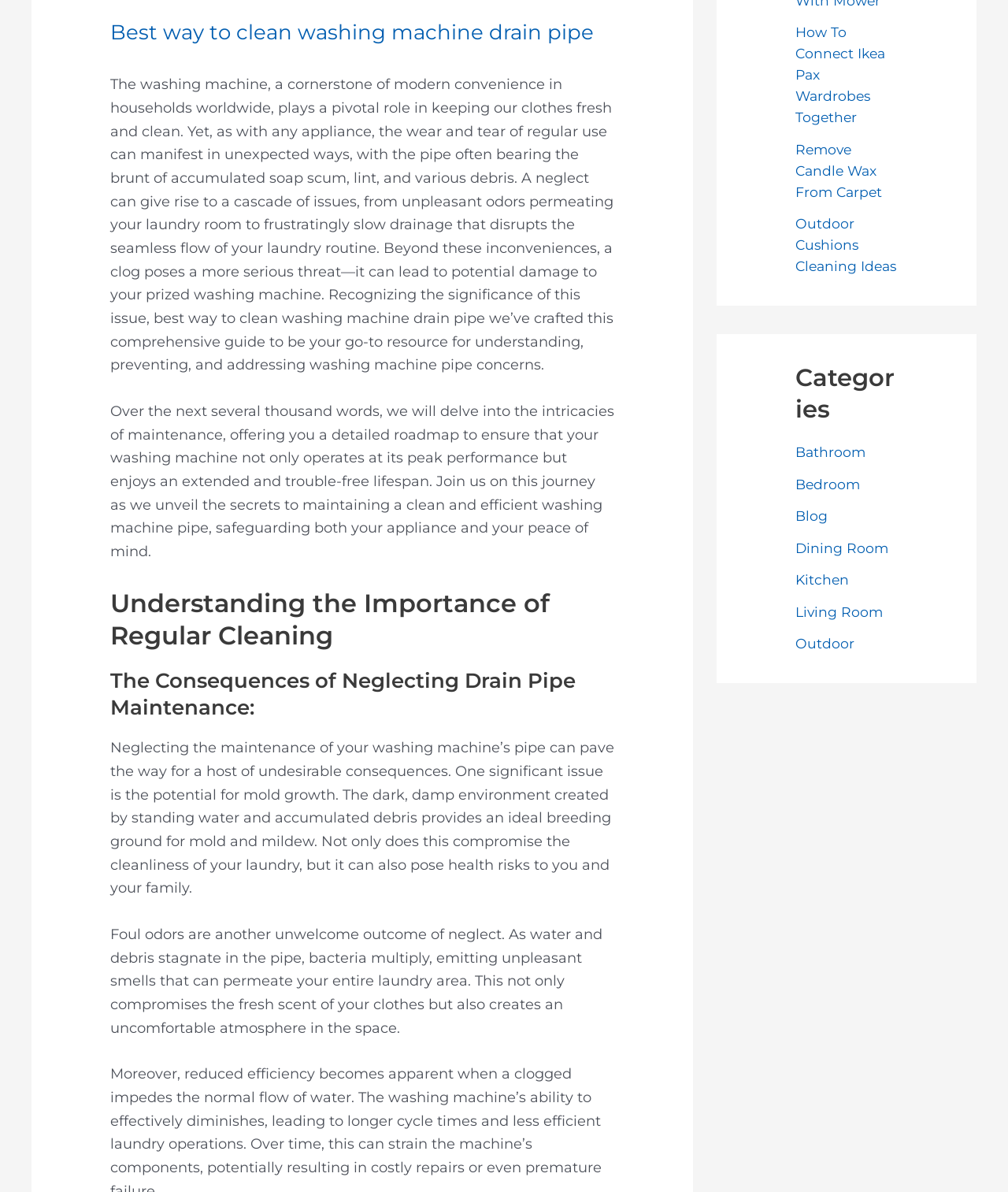Determine the bounding box for the described UI element: "Blog".

None